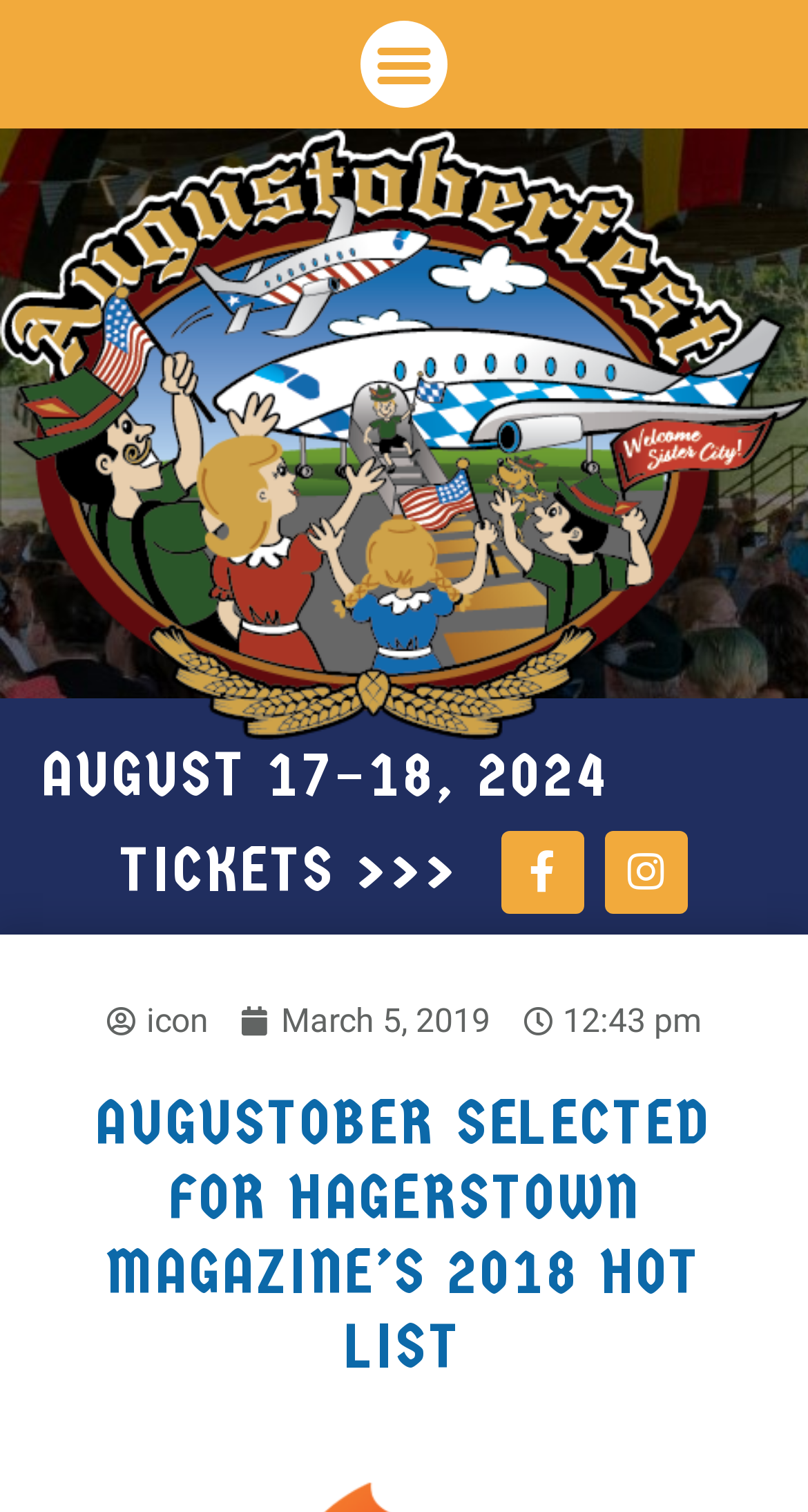What is the date of Augustoberfest?
Please answer the question with as much detail as possible using the screenshot.

I found the date of Augustoberfest by looking at the StaticText element with the content 'AUGUST 17–18, 2024' which is located at the top of the webpage.